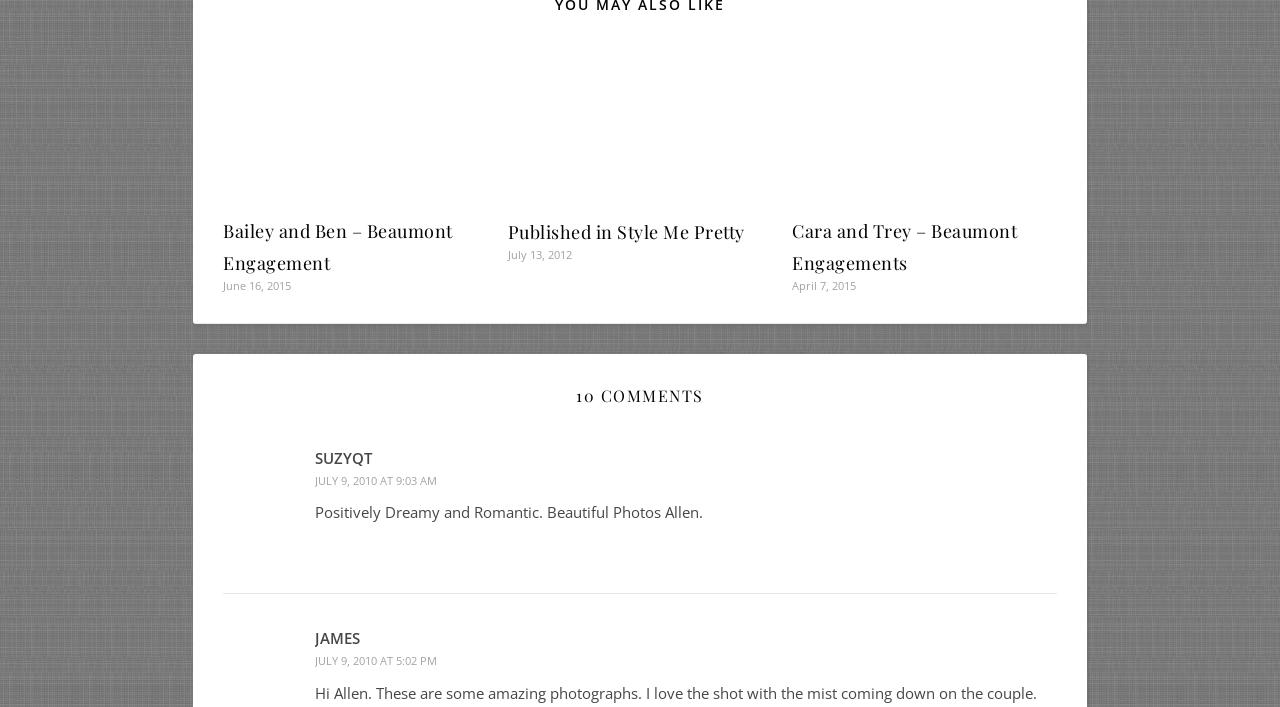Provide a one-word or one-phrase answer to the question:
What is the date of Bailey and Ben's engagement?

June 16, 2015